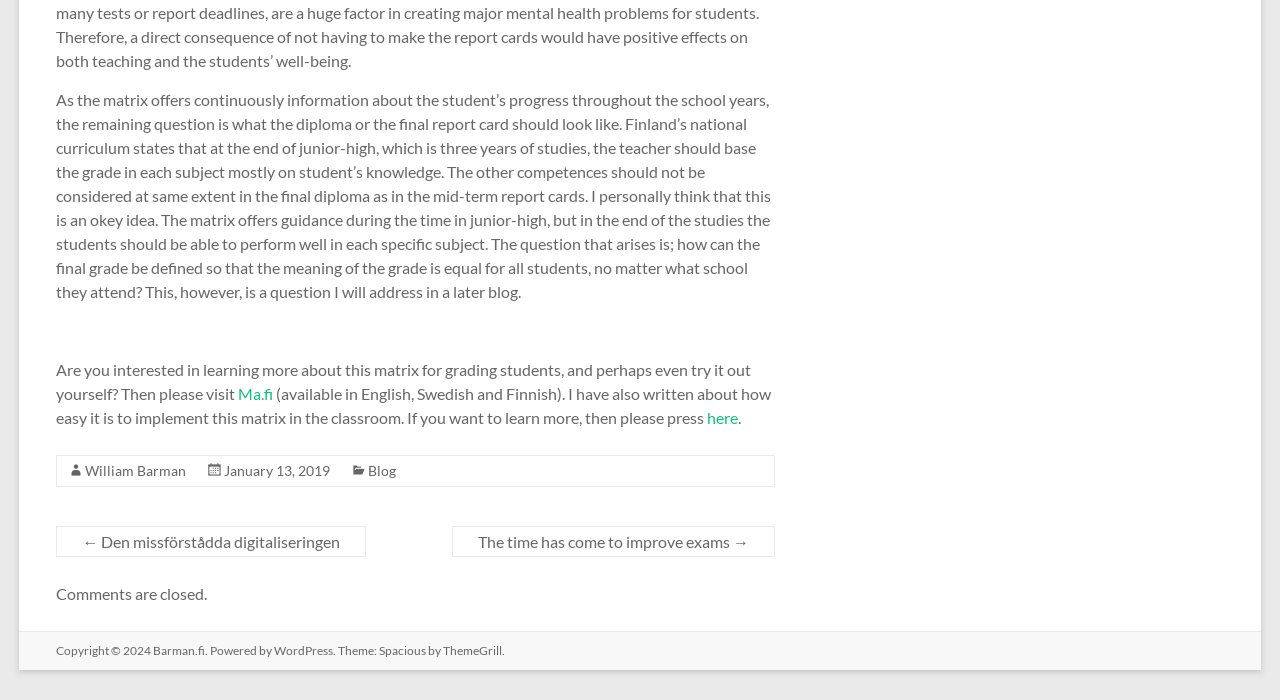Ascertain the bounding box coordinates for the UI element detailed here: "January 13, 2019March 17, 2020". The coordinates should be provided as [left, top, right, bottom] with each value being a float between 0 and 1.

[0.175, 0.66, 0.258, 0.684]